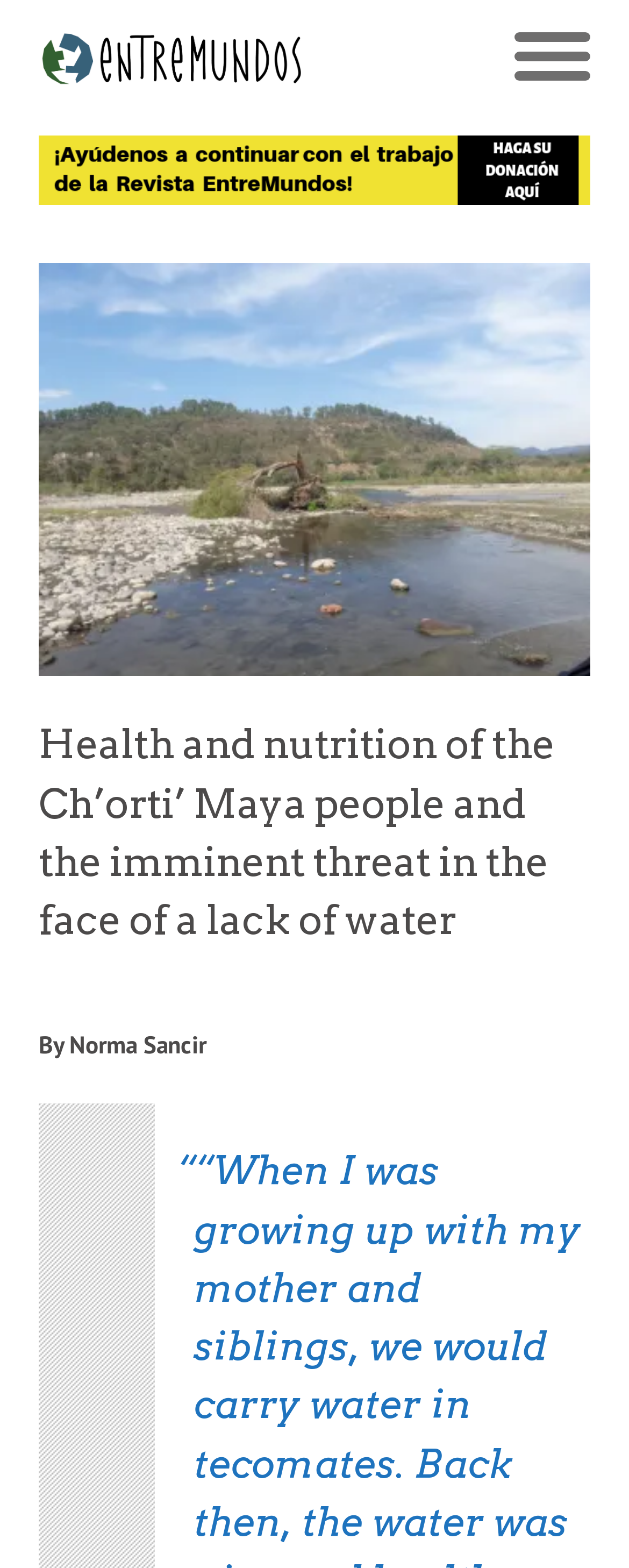What is the name of the website?
Please give a detailed and elaborate explanation in response to the question.

The name of the website is mentioned in the link element 'ENTREMUNDOS' located at the top of the page, which is also accompanied by an image with the same name, indicating that ENTREMUNDOS is the name of the website.